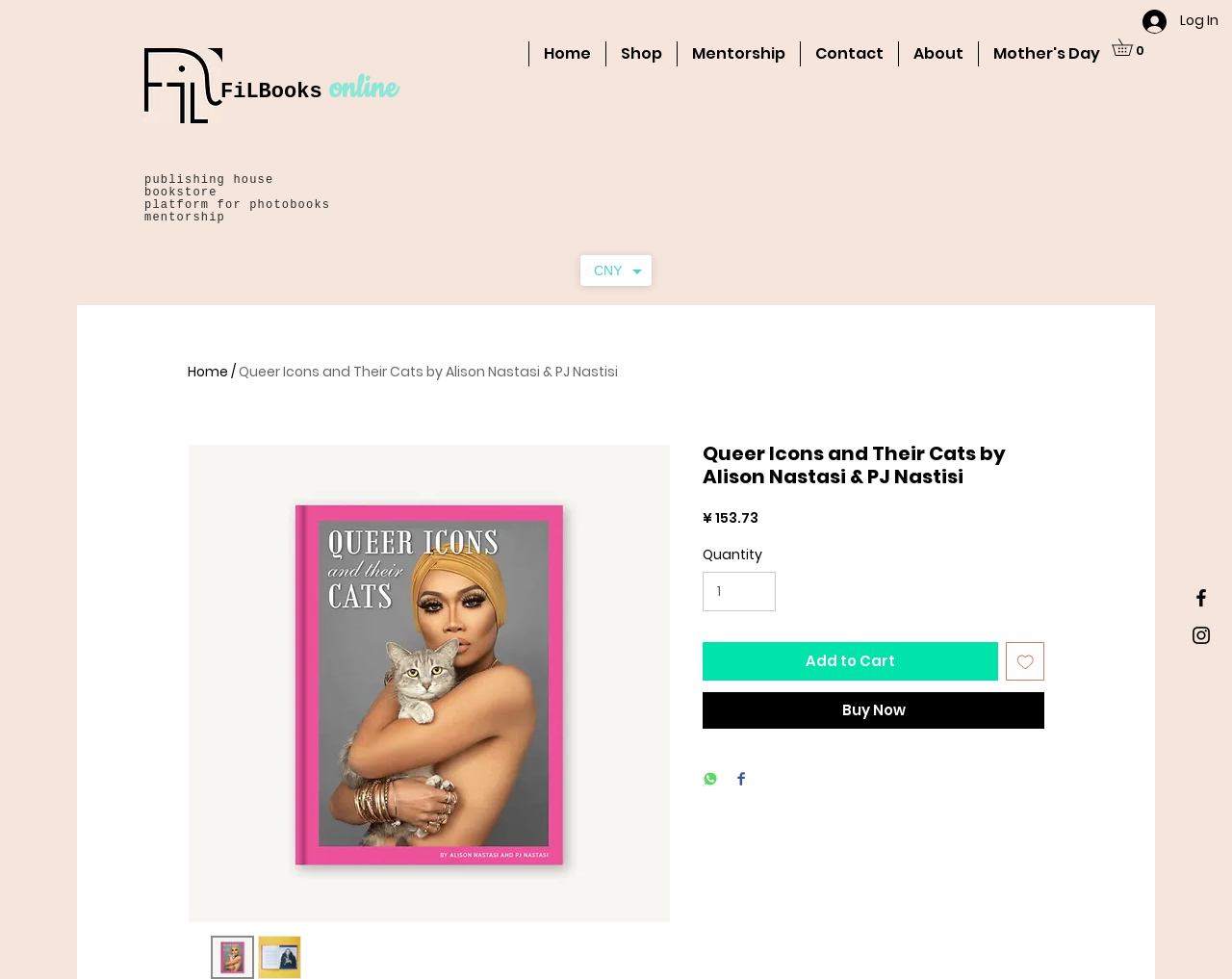What is the name of the book?
From the image, respond using a single word or phrase.

Queer Icons and Their Cats